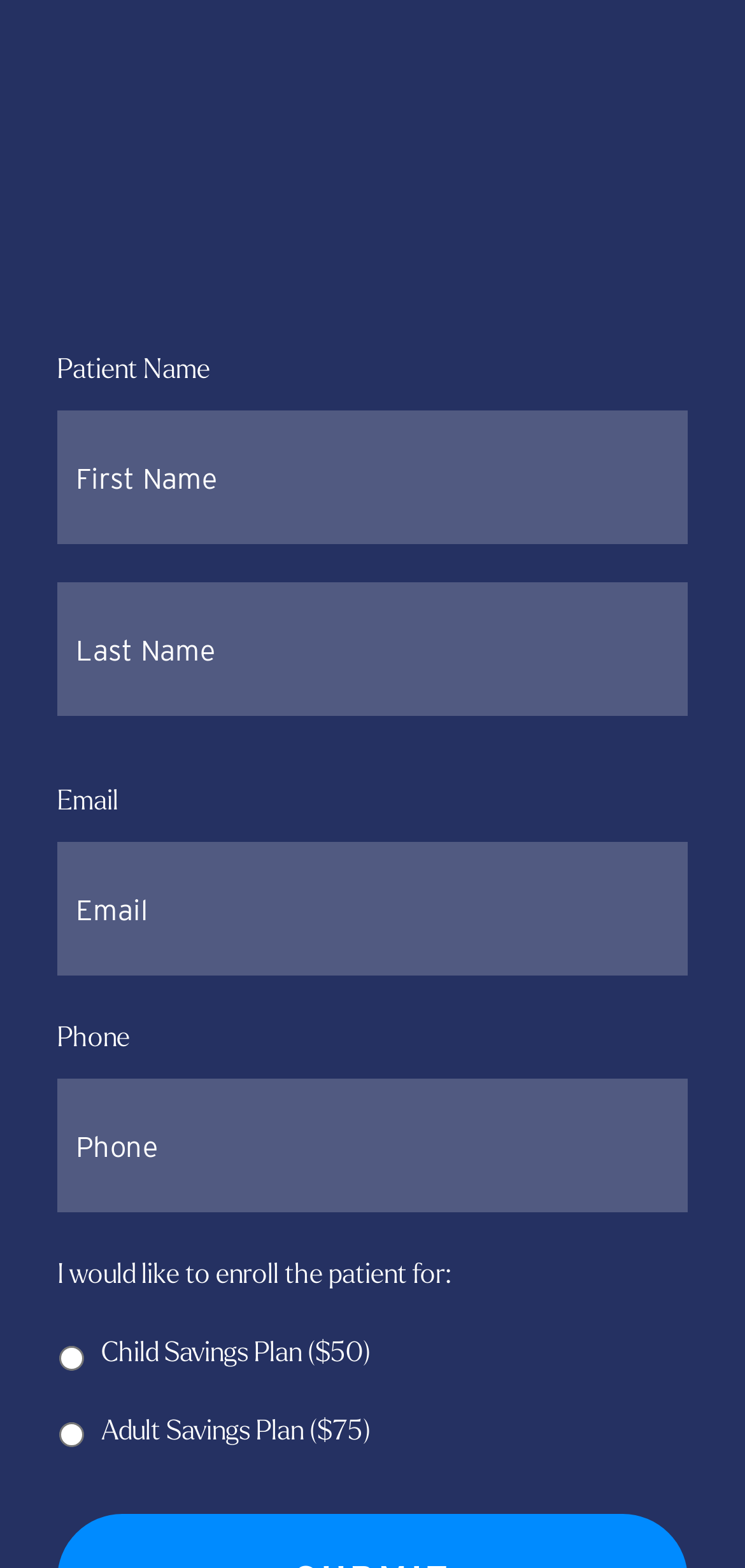What is the default enrollment plan?
Look at the screenshot and respond with one word or a short phrase.

None